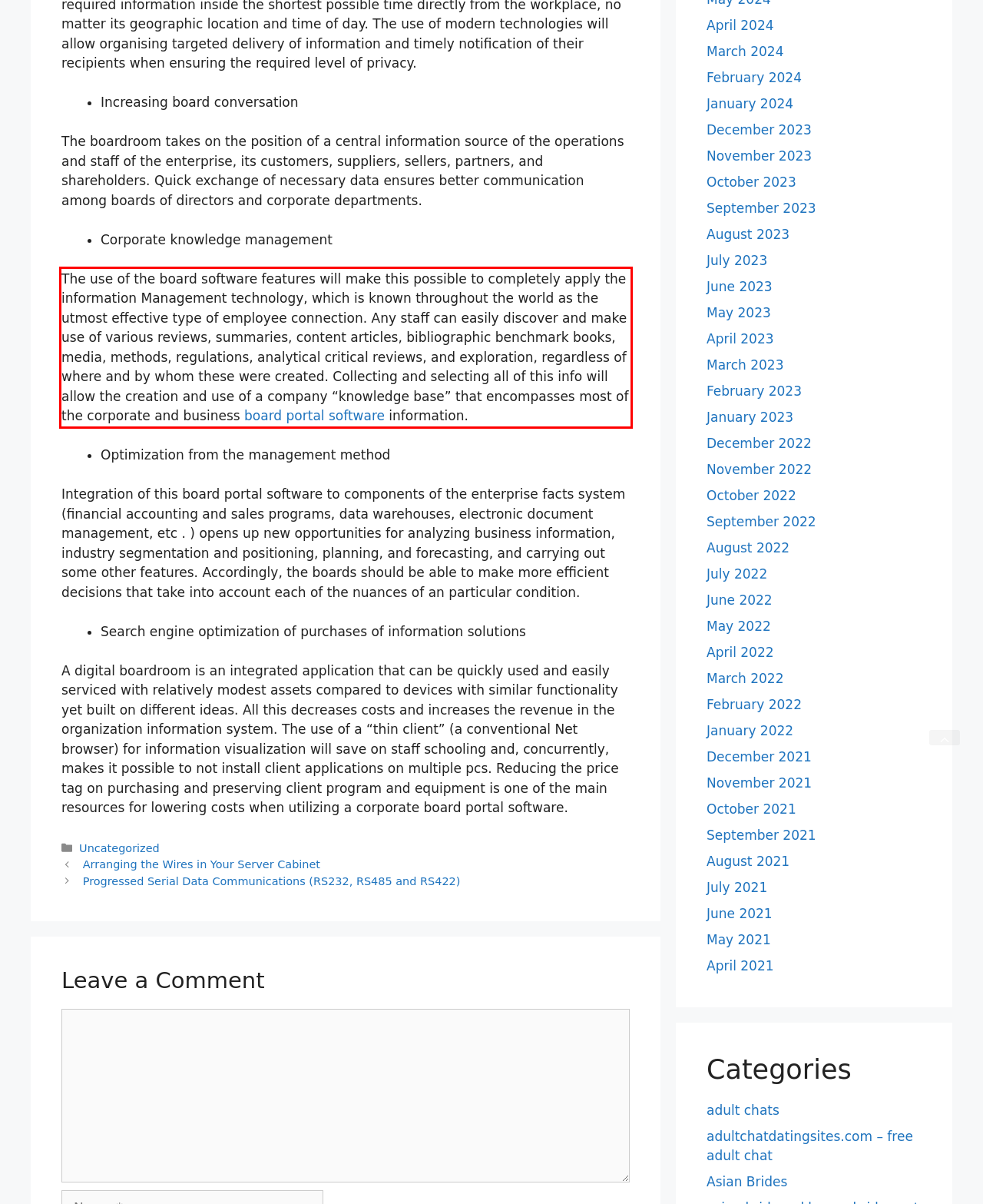Identify and extract the text within the red rectangle in the screenshot of the webpage.

The use of the board software features will make this possible to completely apply the information Management technology, which is known throughout the world as the utmost effective type of employee connection. Any staff can easily discover and make use of various reviews, summaries, content articles, bibliographic benchmark books, media, methods, regulations, analytical critical reviews, and exploration, regardless of where and by whom these were created. Collecting and selecting all of this info will allow the creation and use of a company “knowledge base” that encompasses most of the corporate and business board portal software information.